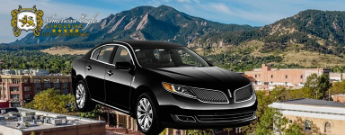Explain the image in a detailed and descriptive way.

The image showcases a sleek black limousine parked with a picturesque backdrop of the mountains and a vibrant cityscape. This visual embodies the luxury and comfort associated with American Eagle Limousine services, ideal for various transportation needs in Denver. The composition highlights the vehicle's elegance against a scenic landscape, emphasizing the premium experience offered for travel to locations such as The Broadmoor Hotel or for airport transportation. American Eagle Limousine aims to provide an unforgettable journey, whether it be for private occasions or special events.